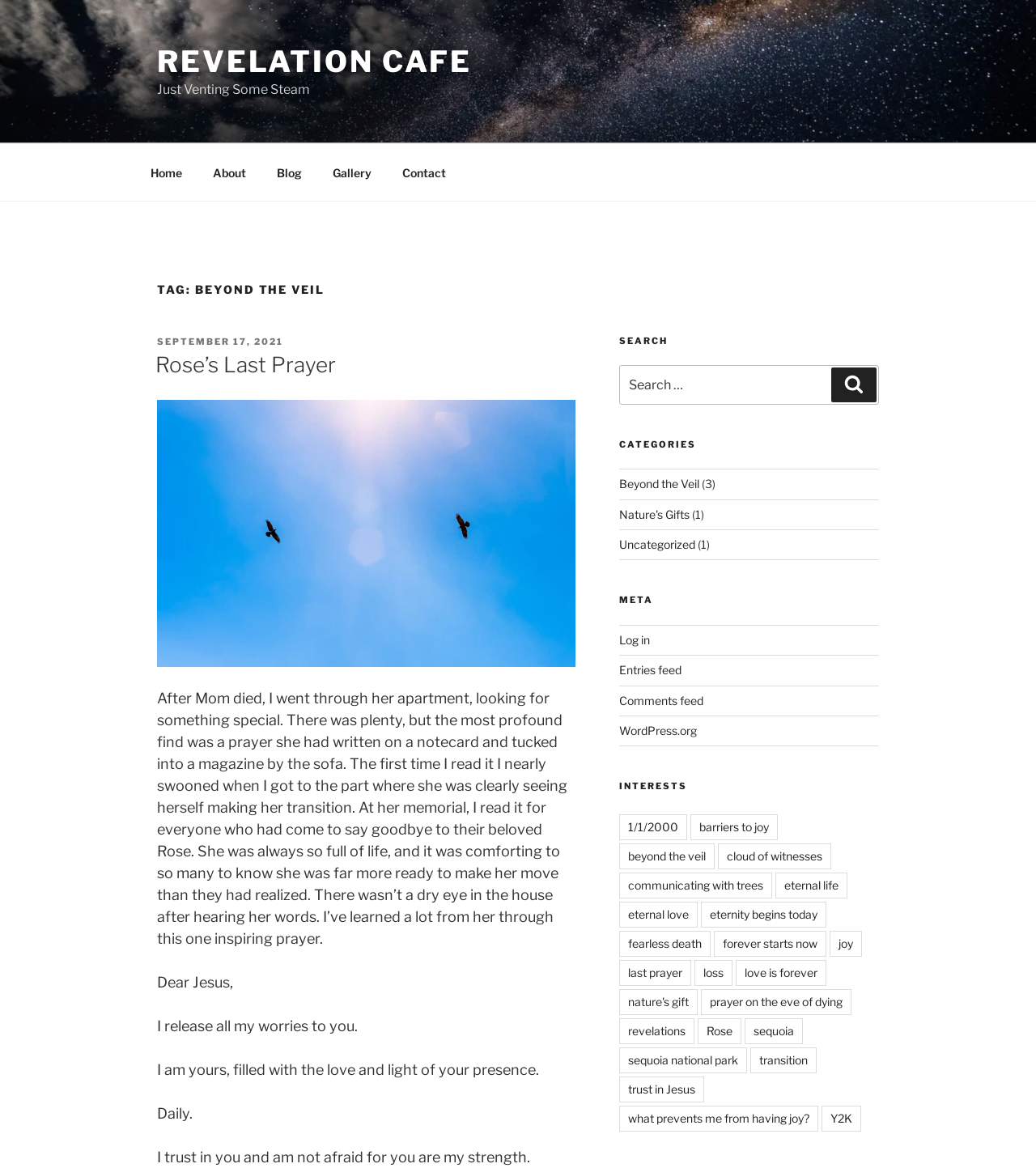Please provide the bounding box coordinates in the format (top-left x, top-left y, bottom-right x, bottom-right y). Remember, all values are floating point numbers between 0 and 1. What is the bounding box coordinate of the region described as: Revelation Cafe

[0.152, 0.037, 0.456, 0.068]